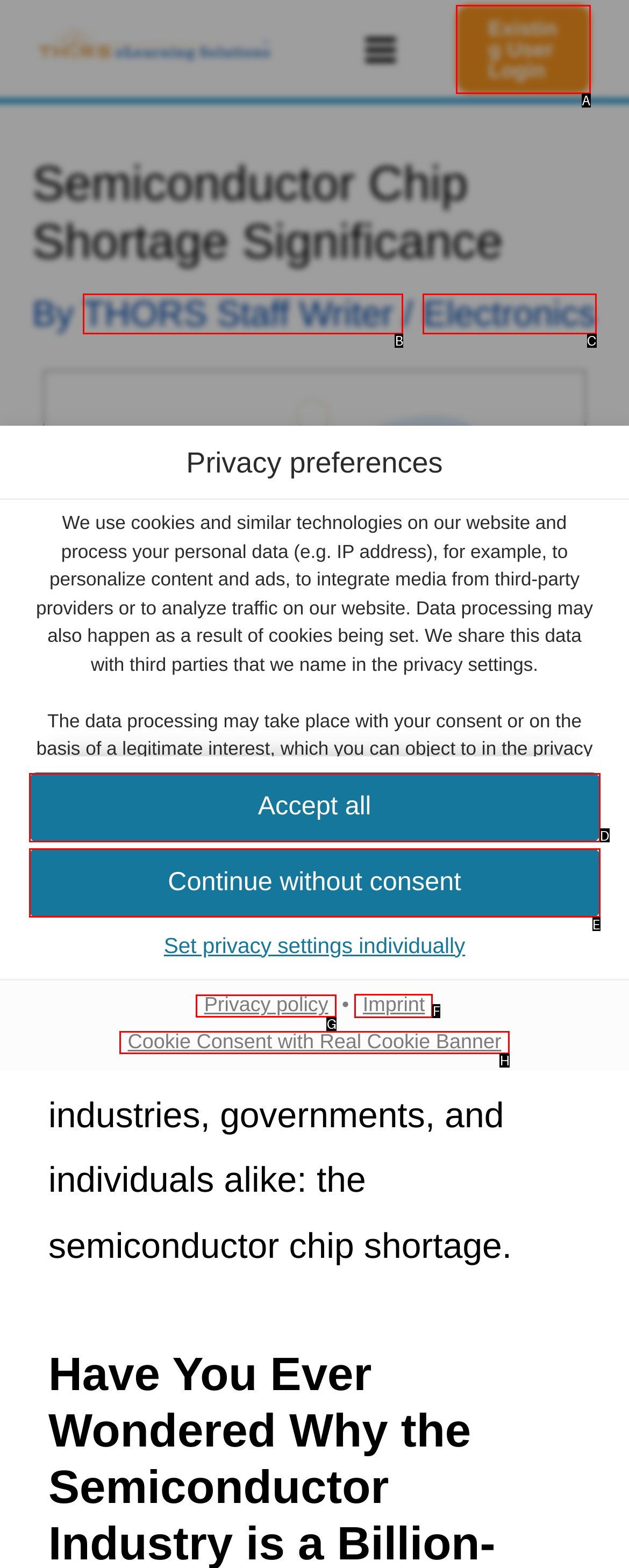Identify the correct choice to execute this task: View imprint
Respond with the letter corresponding to the right option from the available choices.

F